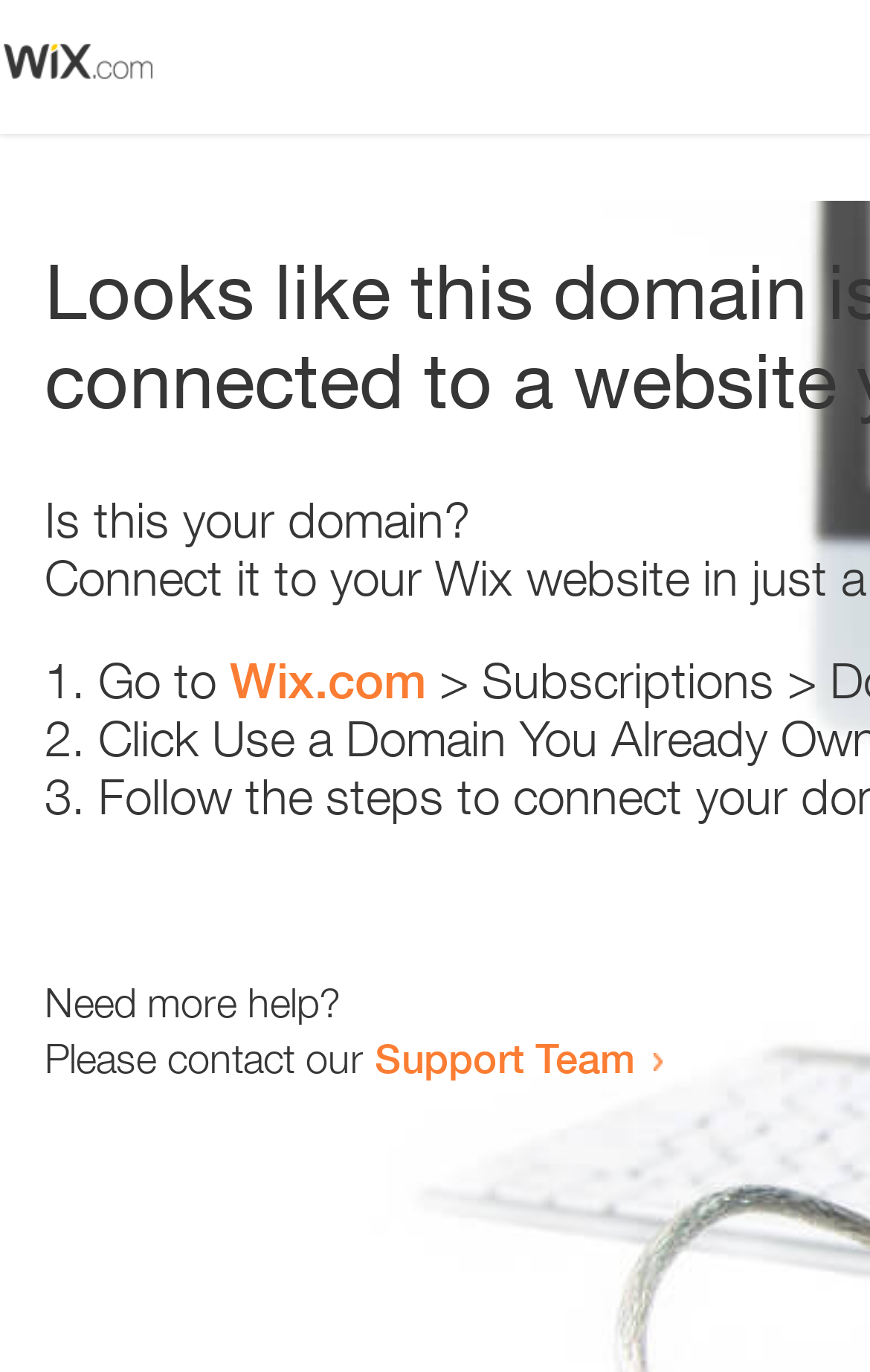Given the description of the UI element: "Wix.com", predict the bounding box coordinates in the form of [left, top, right, bottom], with each value being a float between 0 and 1.

[0.264, 0.475, 0.49, 0.517]